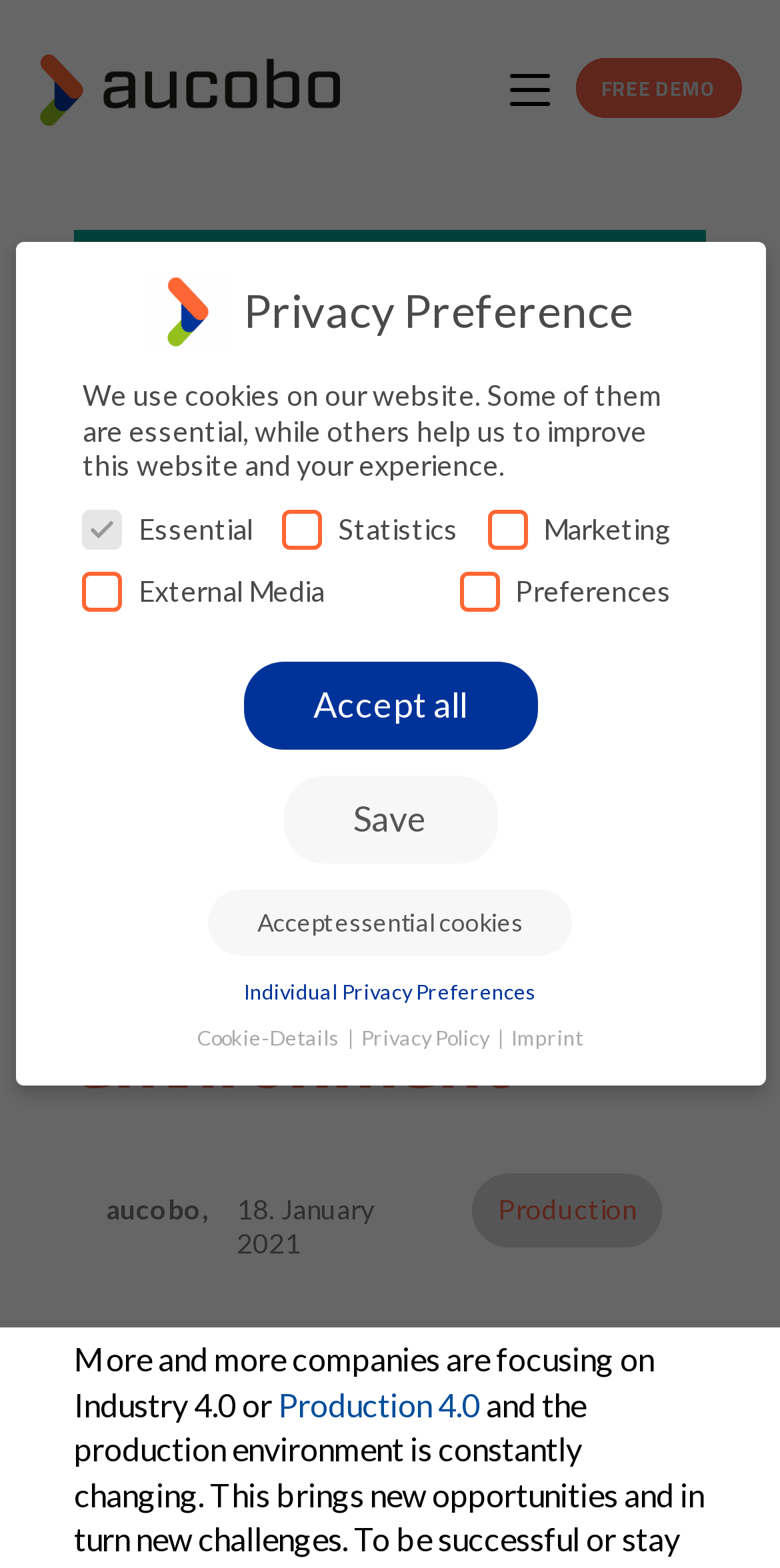Please identify the webpage's heading and generate its text content.

4 factors for an innovative manufacturing environment